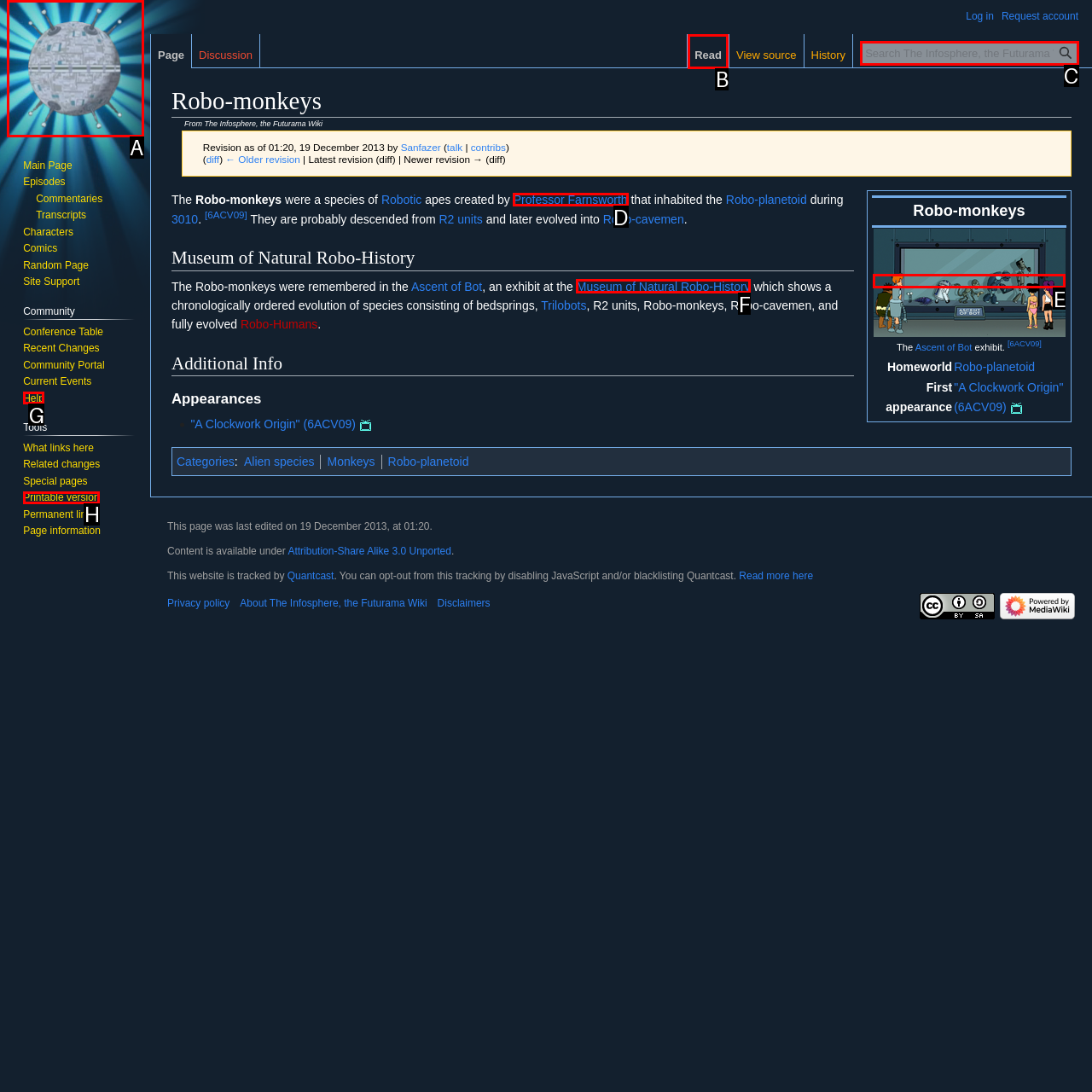Select the letter of the UI element you need to click on to fulfill this task: Go to Professor Farnsworth page. Write down the letter only.

D